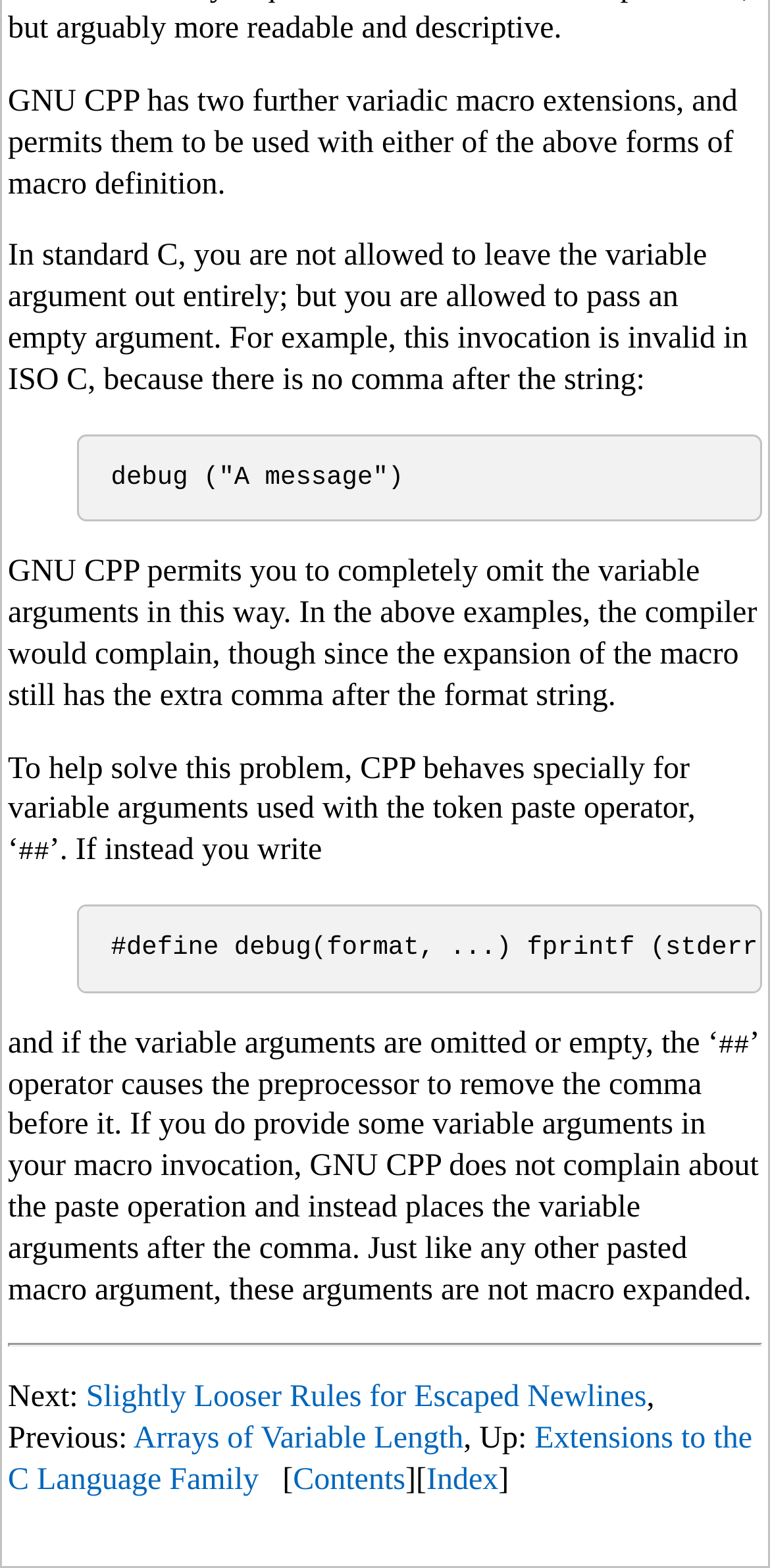Using the provided element description "Arrays of Variable Length", determine the bounding box coordinates of the UI element.

[0.173, 0.907, 0.602, 0.929]